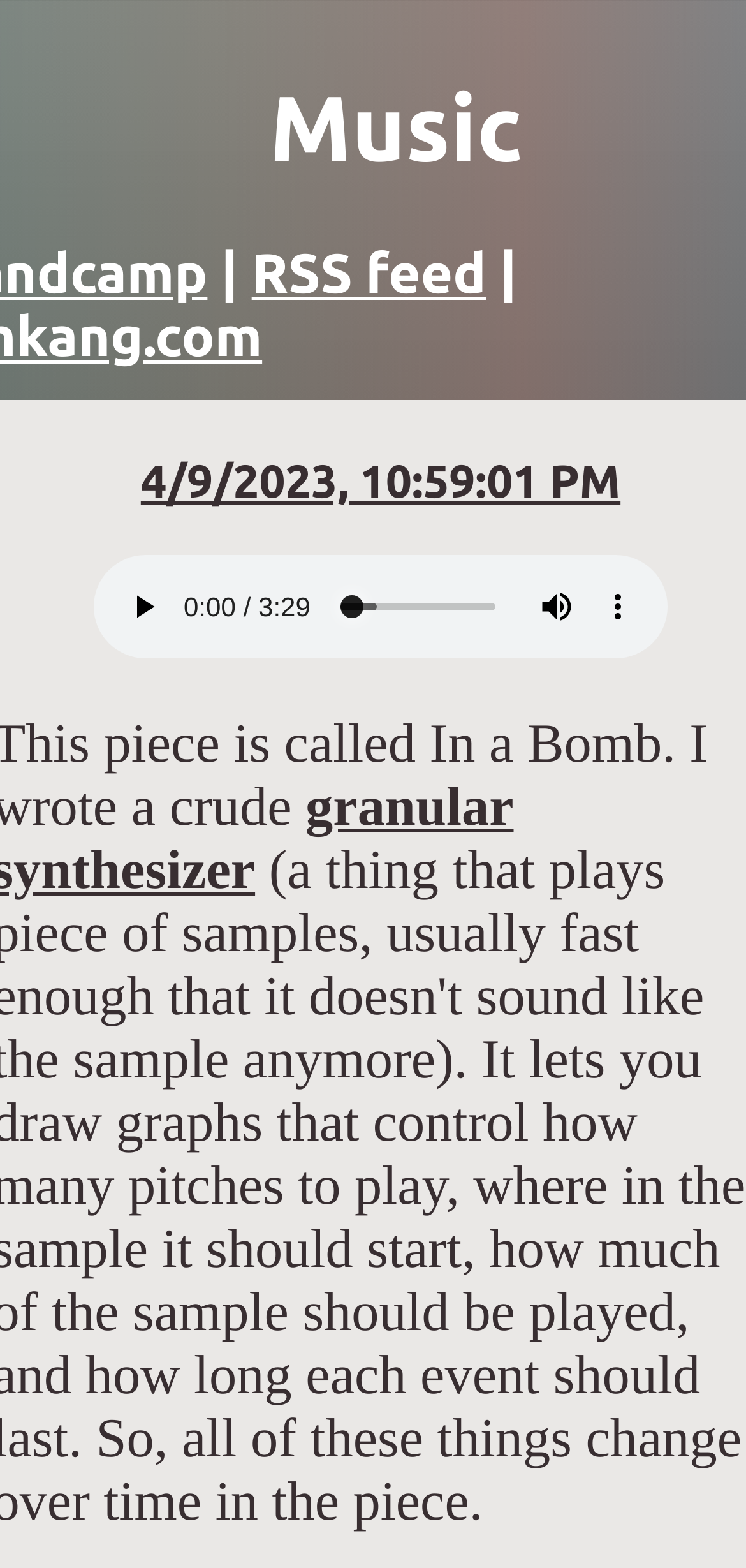Can you find an RSS feed link on this webpage?
Please provide a single word or phrase as the answer based on the screenshot.

Yes